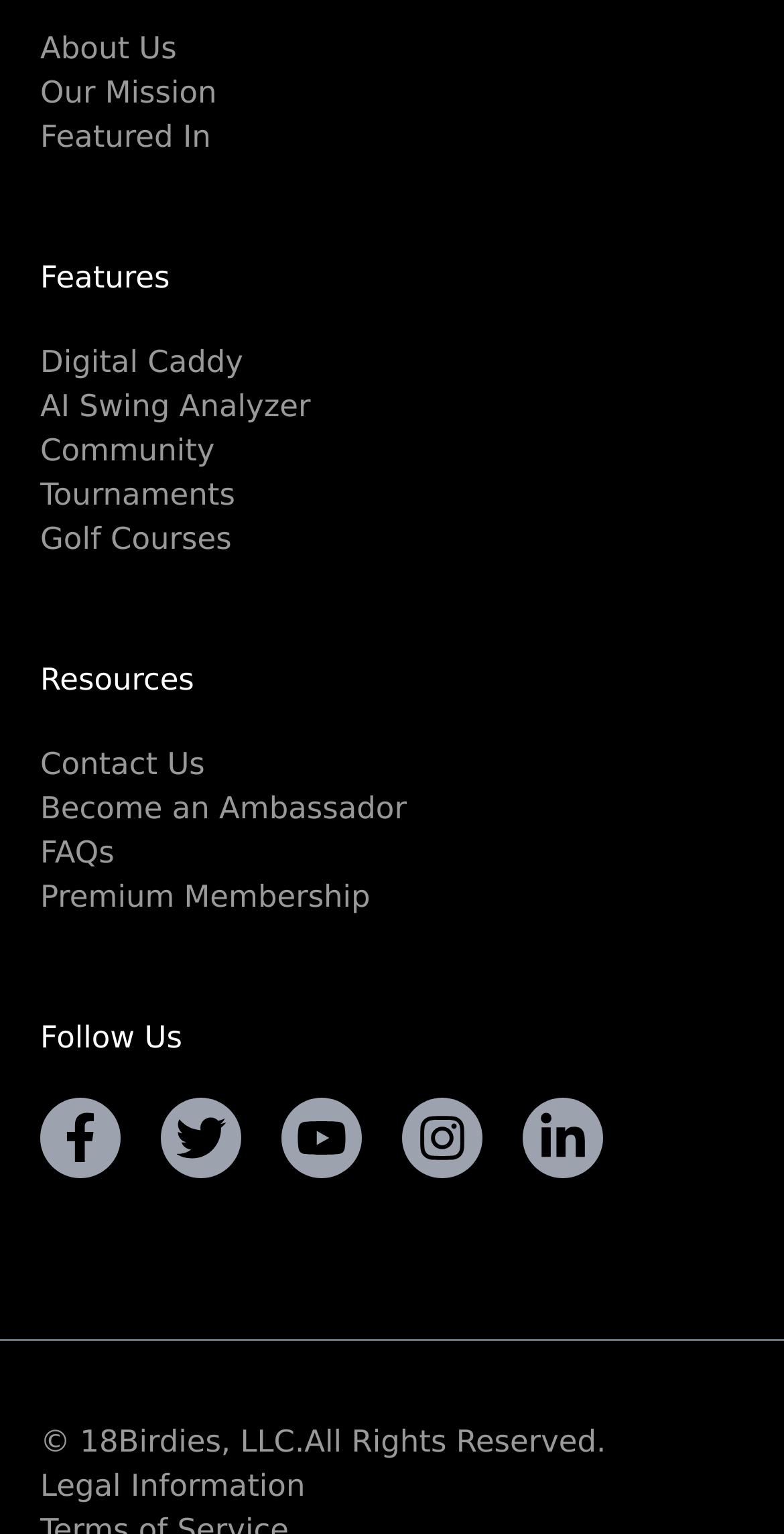What is the copyright information at the bottom of the page?
Refer to the image and give a detailed response to the question.

I looked at the bottom of the page and found the copyright information, which is '© 18Birdies, LLC.All Rights Reserved'.